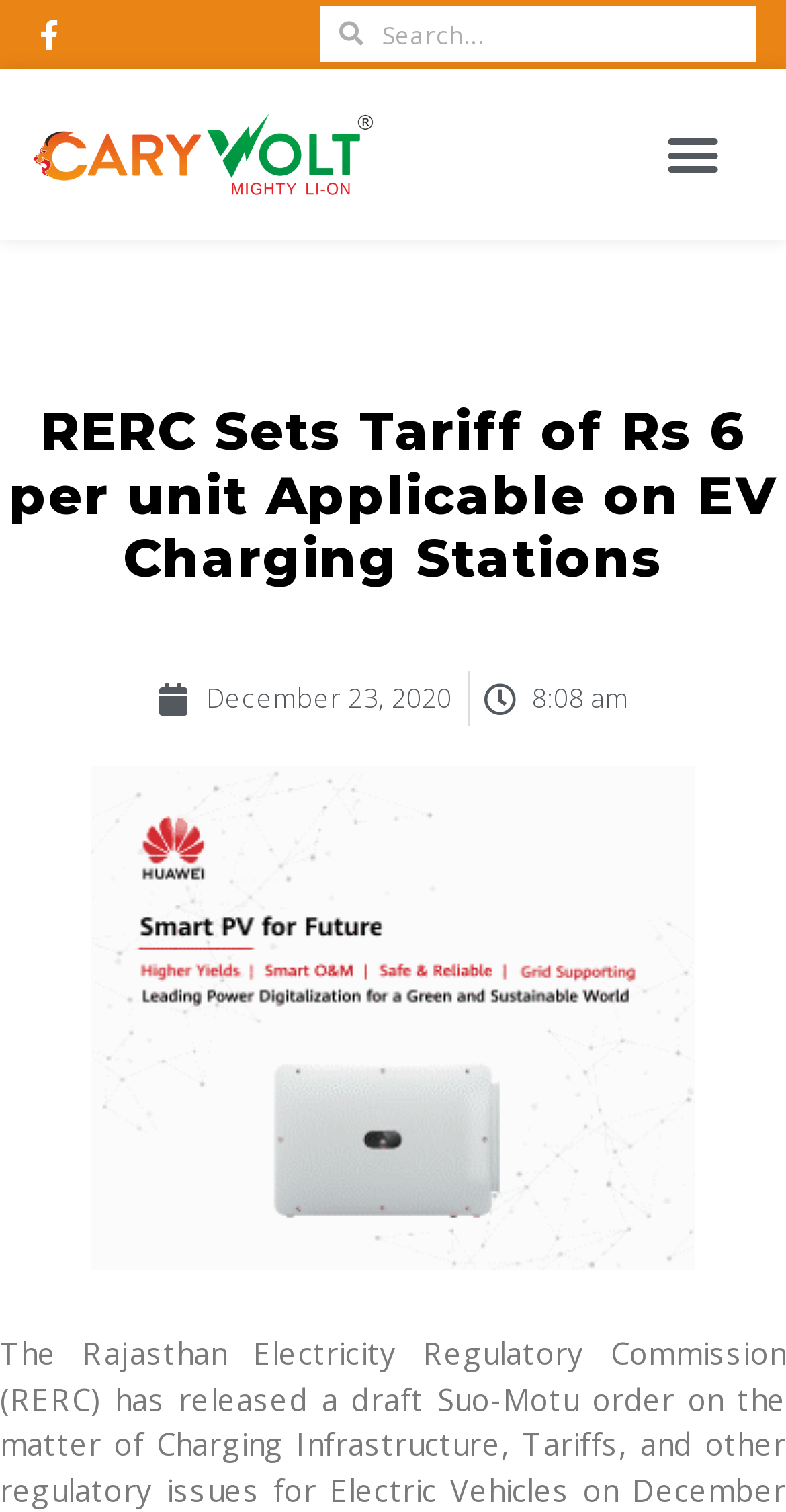Create a detailed narrative of the webpage’s visual and textual elements.

The webpage is about the Rajasthan Electricity Regulatory Commission (RERC) and its recent decision on electric vehicle charging infrastructure. At the top of the page, there is a search bar with a searchbox labeled "Search" that spans almost the entire width of the page. Below the search bar, there are two links on the left side of the page, with a menu toggle button on the right side.

The main content of the page is a news article with a heading that reads "RERC Sets Tariff of Rs 6 per unit Applicable on EV Charging Stations". This heading is centered at the top of the main content area. Below the heading, there are two time elements, one showing the date "December 23, 2020" and the other showing the time "8:08 am". These time elements are positioned side by side, with the date on the left and the time on the right.